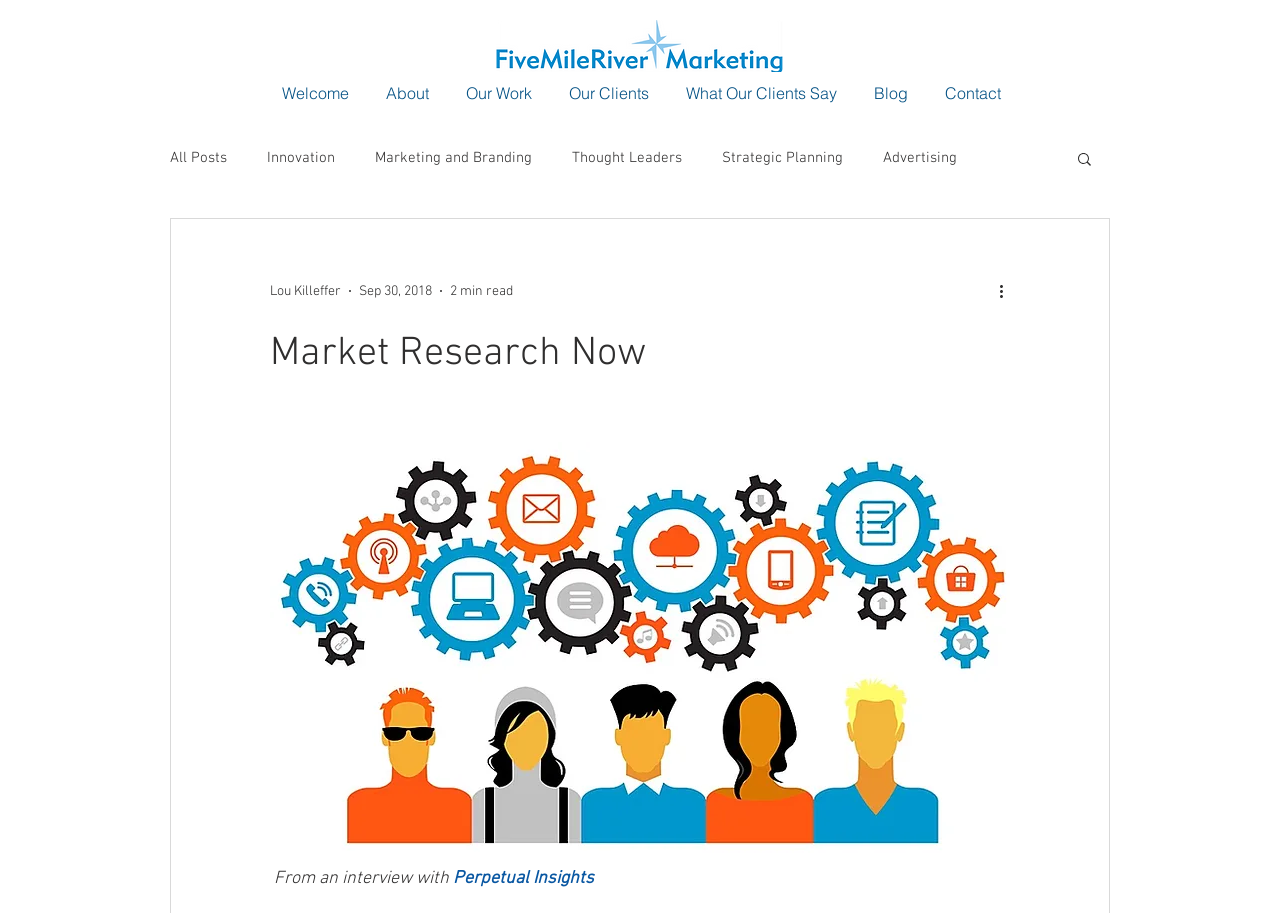Identify the primary heading of the webpage and provide its text.

Market Research Now